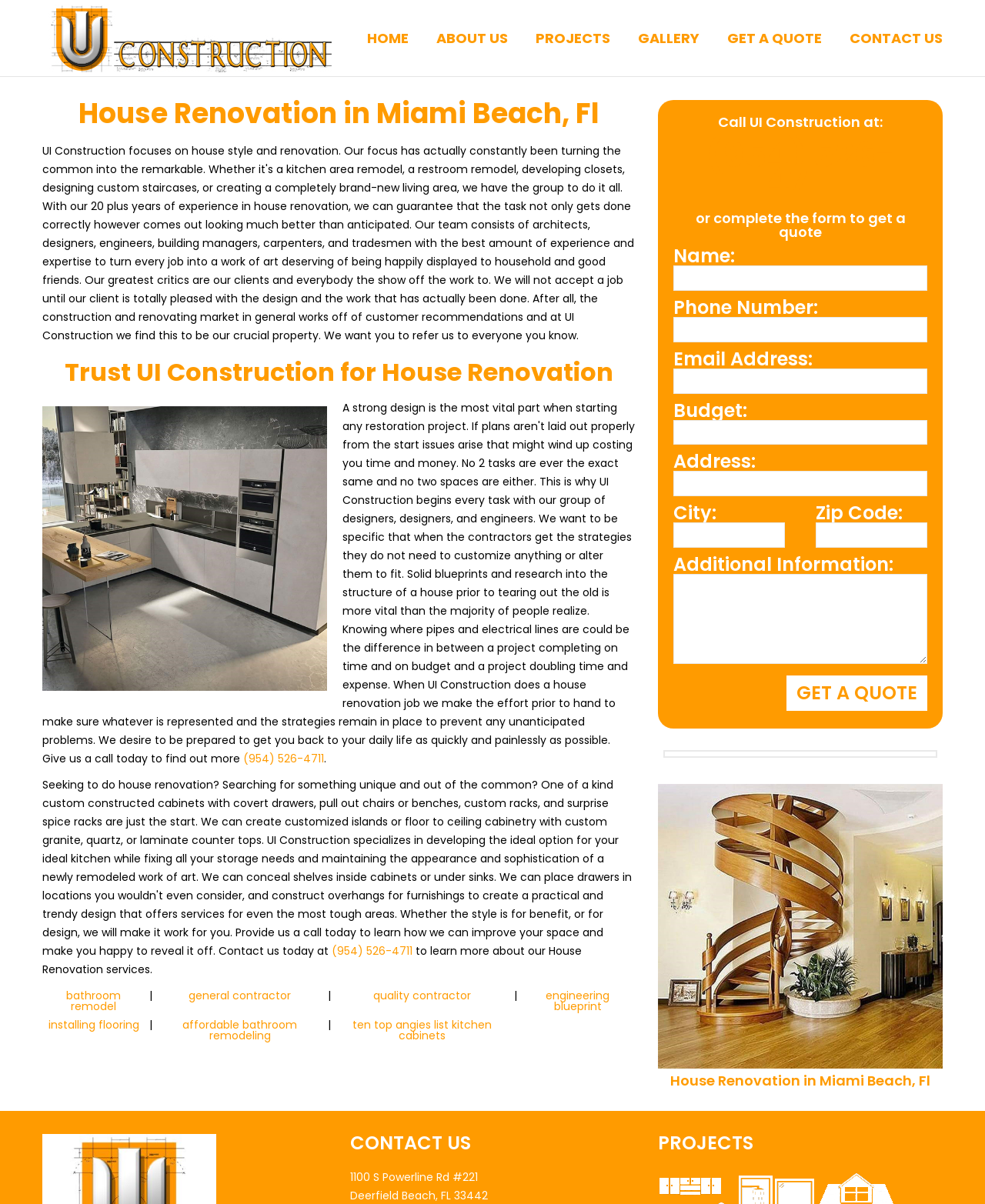Illustrate the webpage with a detailed description.

This webpage is about House Renovation in Miami Beach, Fl, and it appears to be the website of UI Construction, a premier home design and remodeling company. At the top of the page, there is a logo and a navigation menu with links to different sections of the website, including "HOME", "ABOUT US", "PROJECTS", "GALLERY", "GET A QUOTE", and "CONTACT US".

Below the navigation menu, there is a heading that reads "House Renovation in Miami Beach, Fl" and a subheading that says "Trust UI Construction for House Renovation". Next to the headings, there is an image related to house renovation.

On the left side of the page, there is a section with a phone number and a call-to-action to learn more about the company's house renovation services. Below this section, there is a table with links to different services offered by the company, including bathroom remodel, general contractor, quality contractor, engineering blueprint, installing flooring, affordable bathroom remodeling, and ten top Angie's list kitchen cabinets.

On the right side of the page, there is a table with a form to get a quote from the company. The form has fields for name, phone number, email address, budget, address, city, zip code, and additional information. There are also buttons to submit the form and get a quote.

At the bottom of the page, there is a section with the company's contact information, including a phone number and an address.